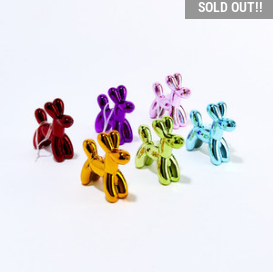Answer the question with a brief word or phrase:
What is the purpose of the balloon dog figurines?

decor